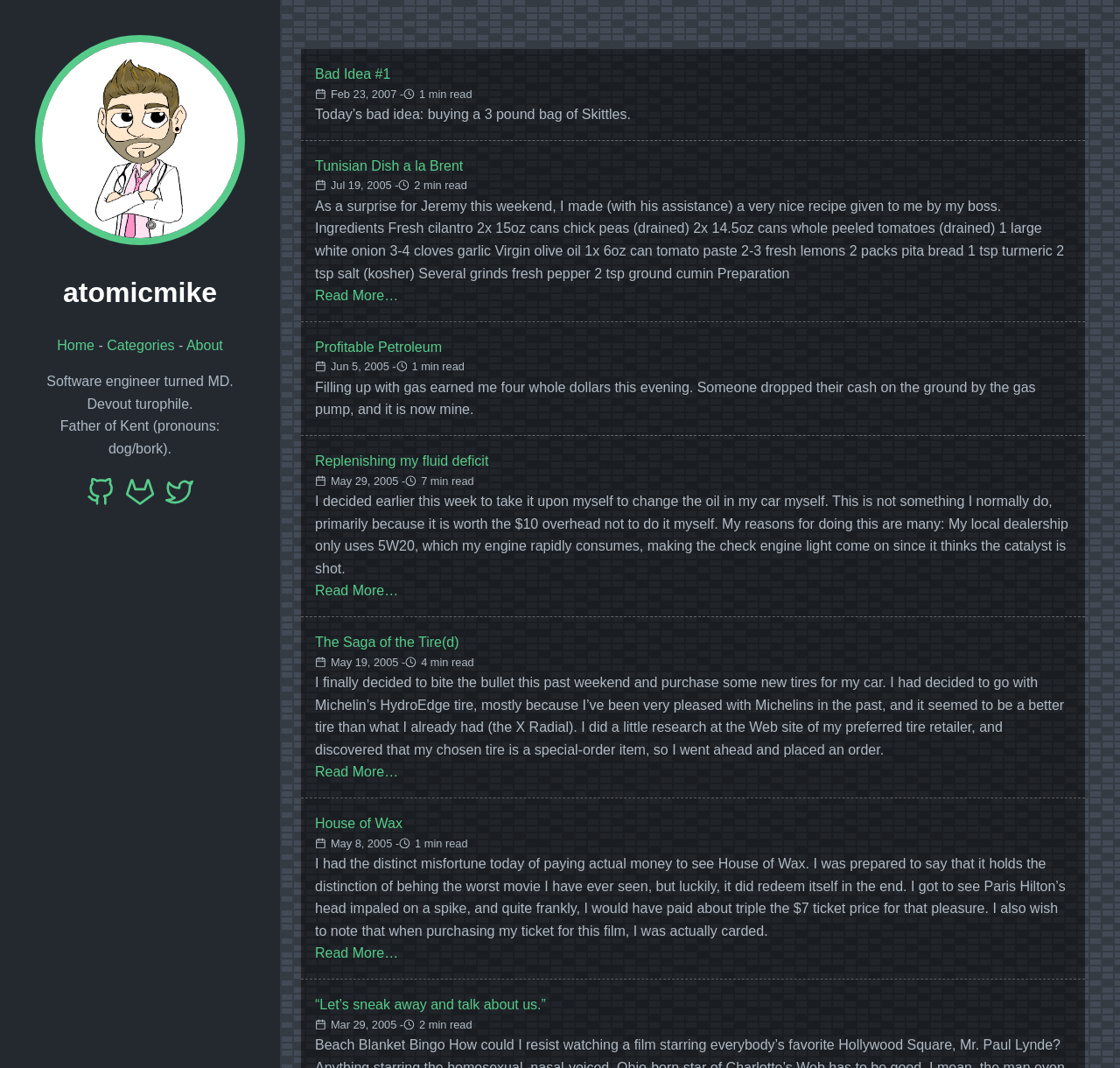Please identify the bounding box coordinates of the element's region that needs to be clicked to fulfill the following instruction: "Click on the 'Home' link". The bounding box coordinates should consist of four float numbers between 0 and 1, i.e., [left, top, right, bottom].

[0.051, 0.316, 0.084, 0.33]